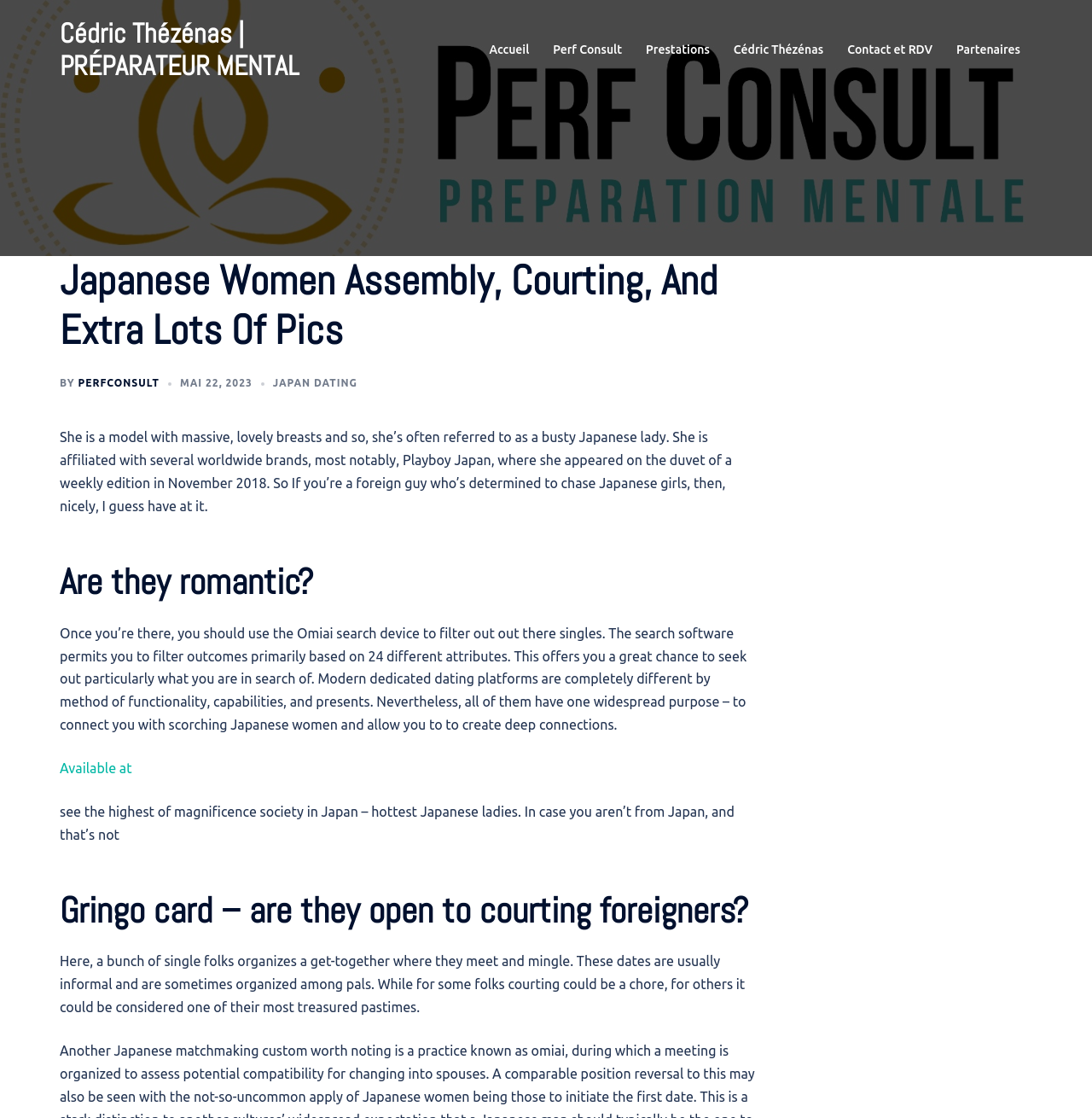Please determine the bounding box coordinates of the element to click in order to execute the following instruction: "Click on the 'Accueil' link". The coordinates should be four float numbers between 0 and 1, specified as [left, top, right, bottom].

[0.448, 0.036, 0.485, 0.054]